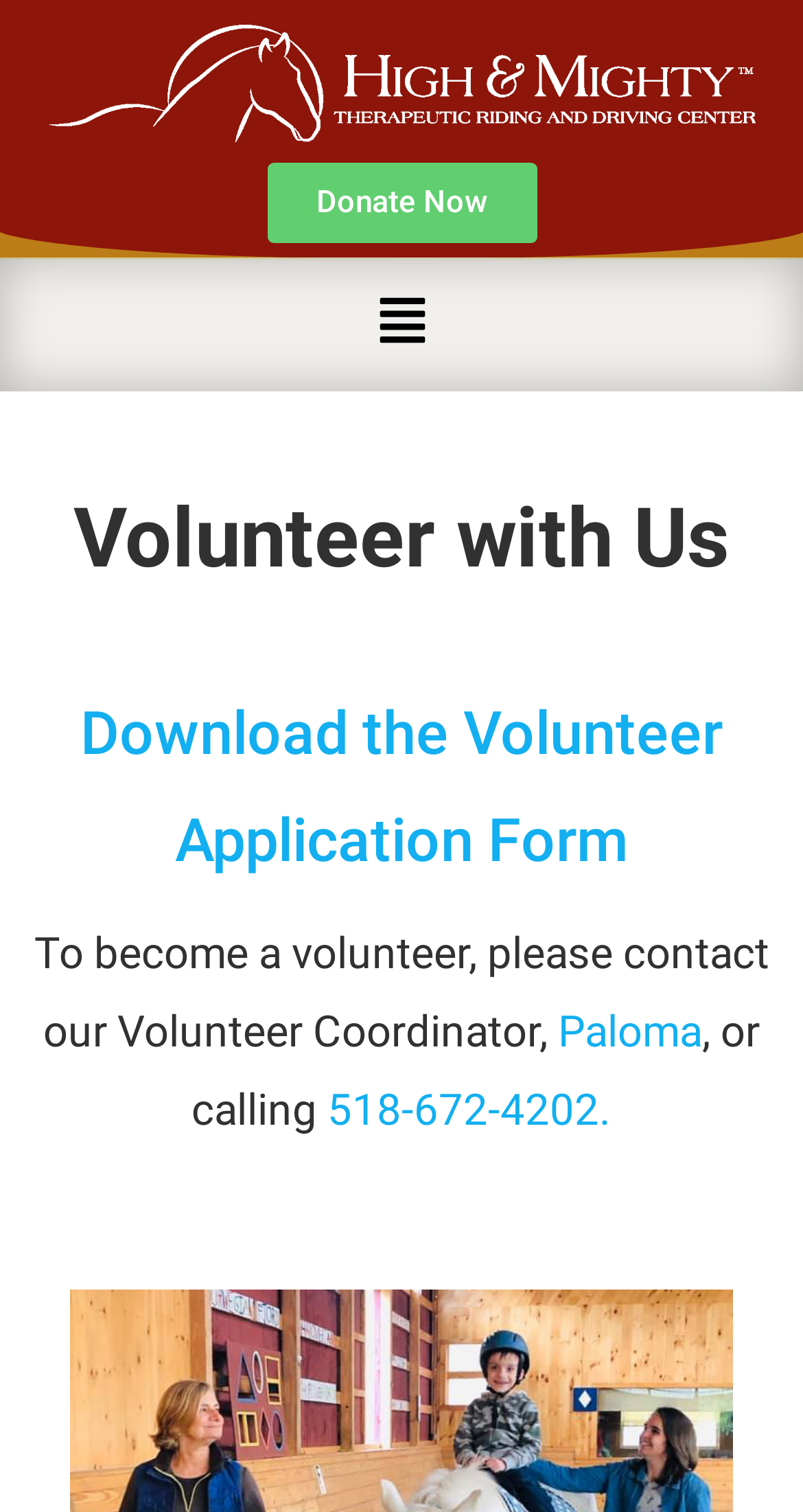Provide the bounding box coordinates of the HTML element this sentence describes: "Donate Now". The bounding box coordinates consist of four float numbers between 0 and 1, i.e., [left, top, right, bottom].

[0.332, 0.107, 0.668, 0.16]